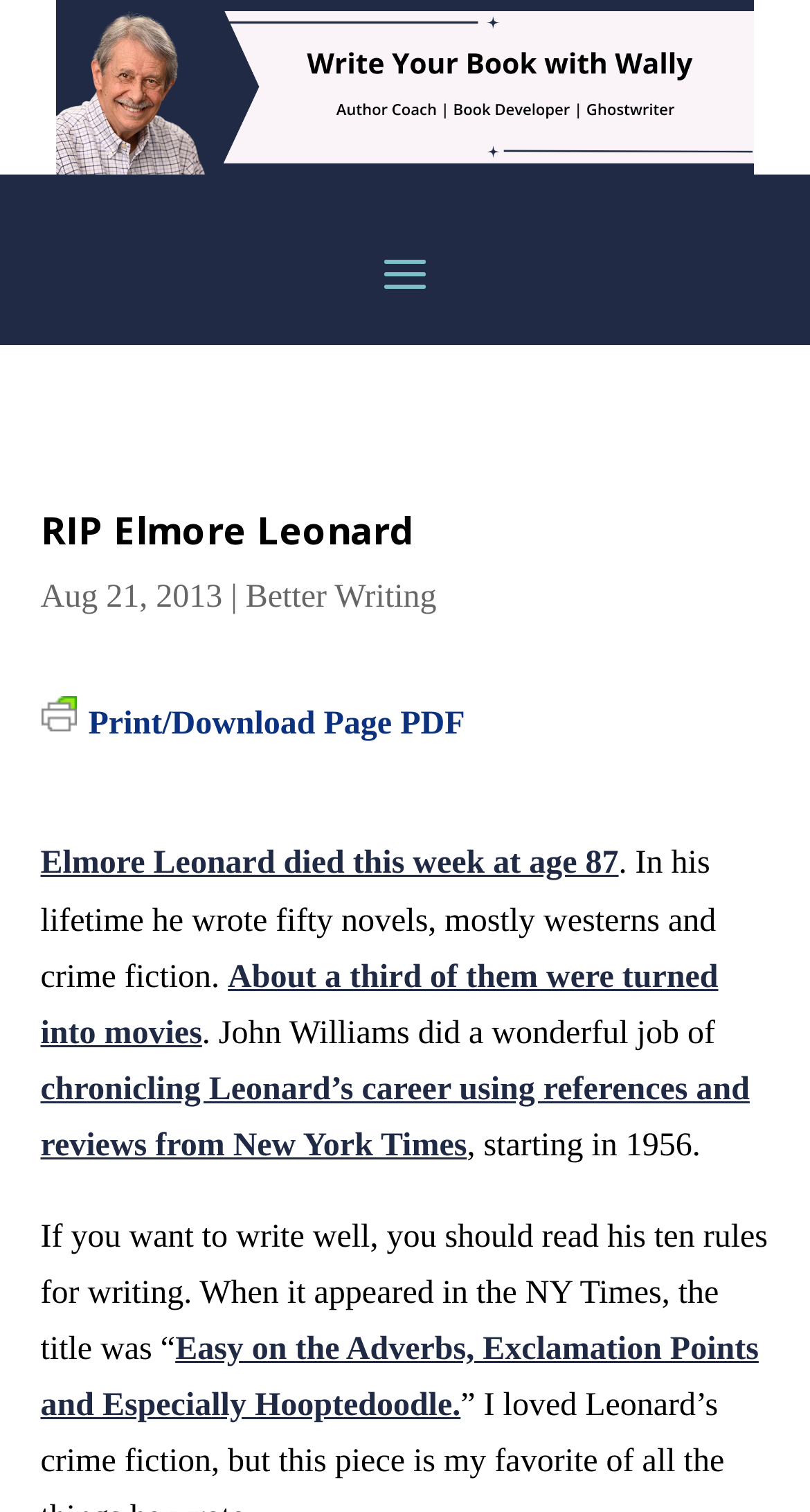Please find the main title text of this webpage.

RIP Elmore Leonard